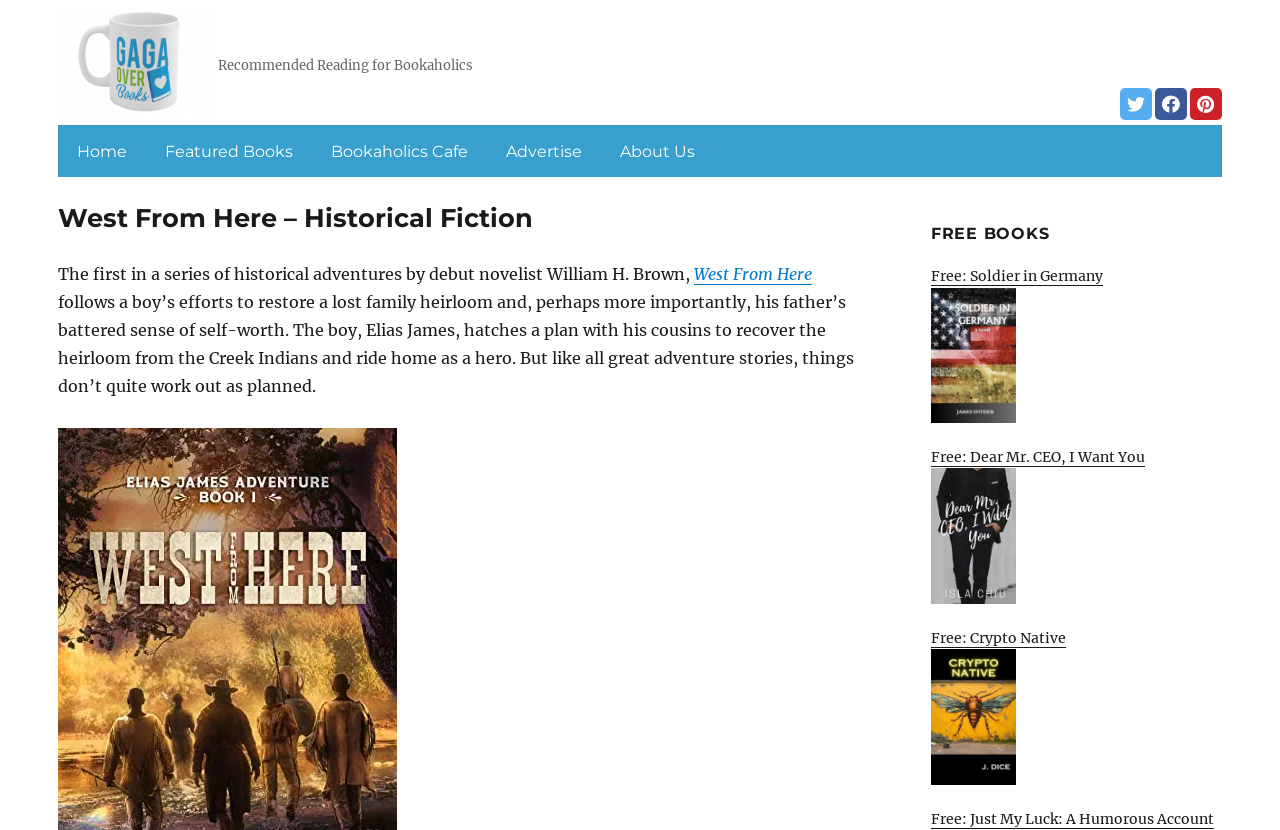Identify the bounding box coordinates for the UI element that matches this description: "alt="Facebook" title="Facebook"".

[0.902, 0.106, 0.927, 0.145]